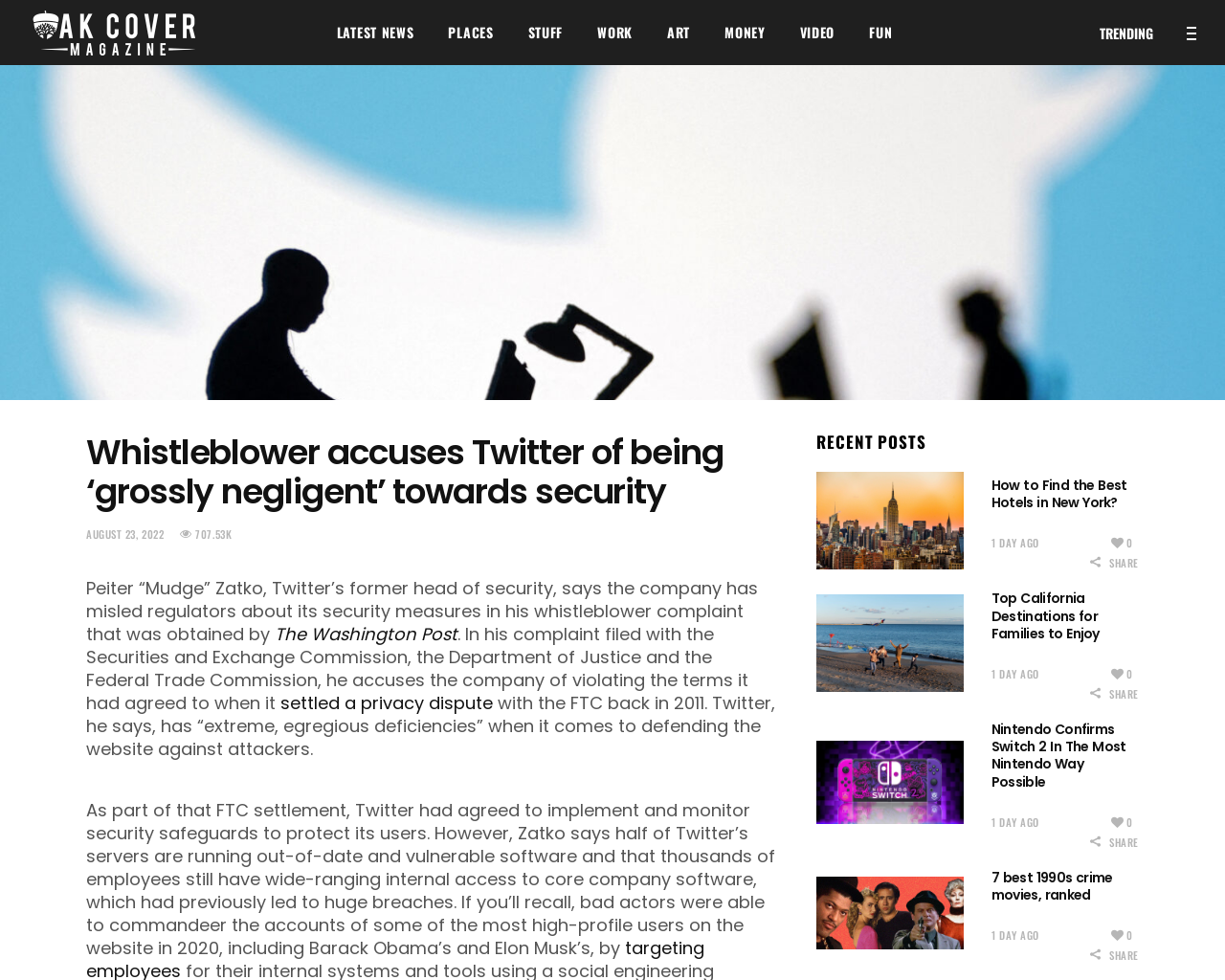Show me the bounding box coordinates of the clickable region to achieve the task as per the instruction: "Read the latest news".

[0.261, 0.0, 0.352, 0.066]